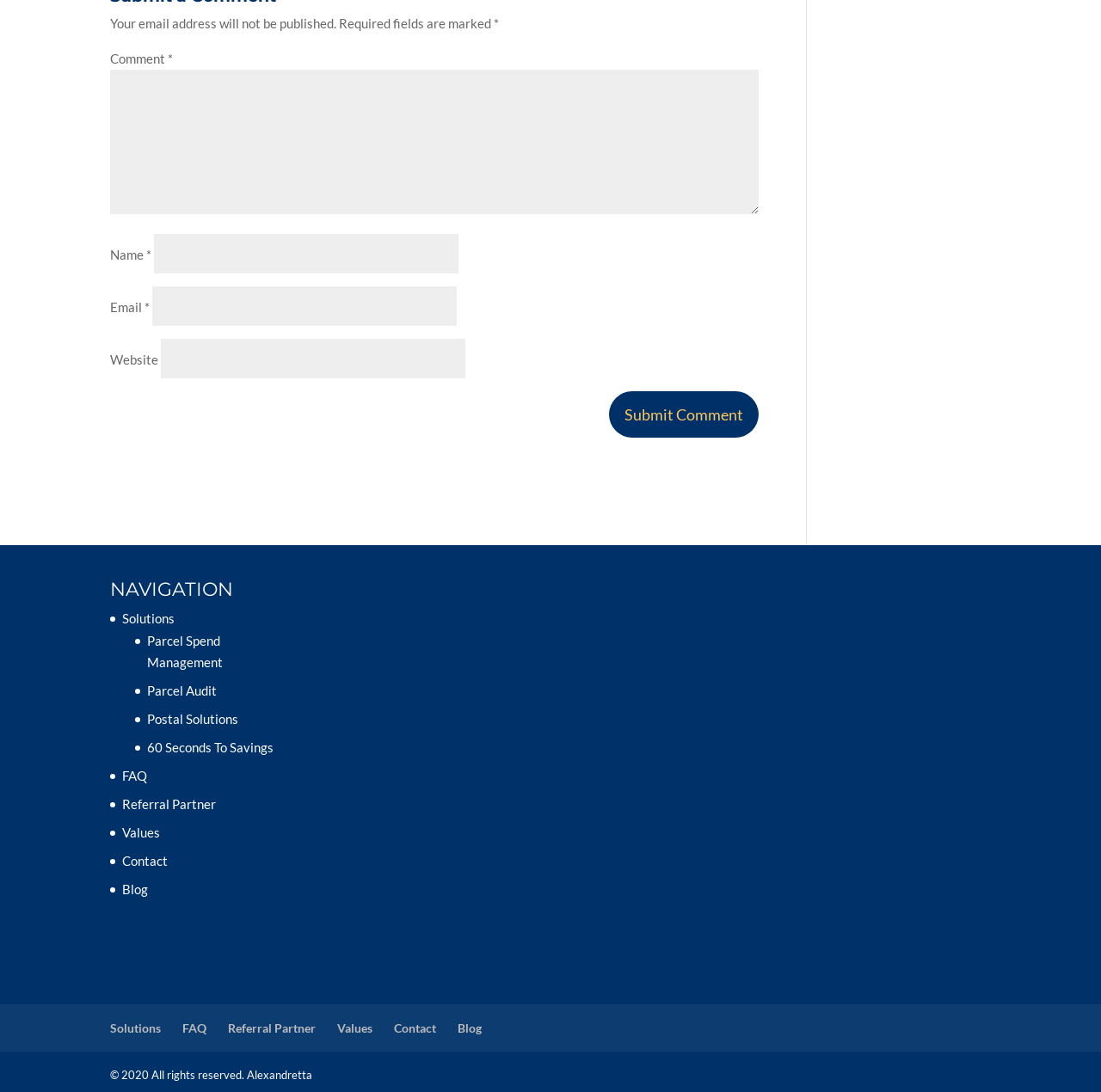Locate the bounding box coordinates of the UI element described by: "parent_node: Email * aria-describedby="email-notes" name="email"". The bounding box coordinates should consist of four float numbers between 0 and 1, i.e., [left, top, right, bottom].

[0.138, 0.262, 0.415, 0.298]